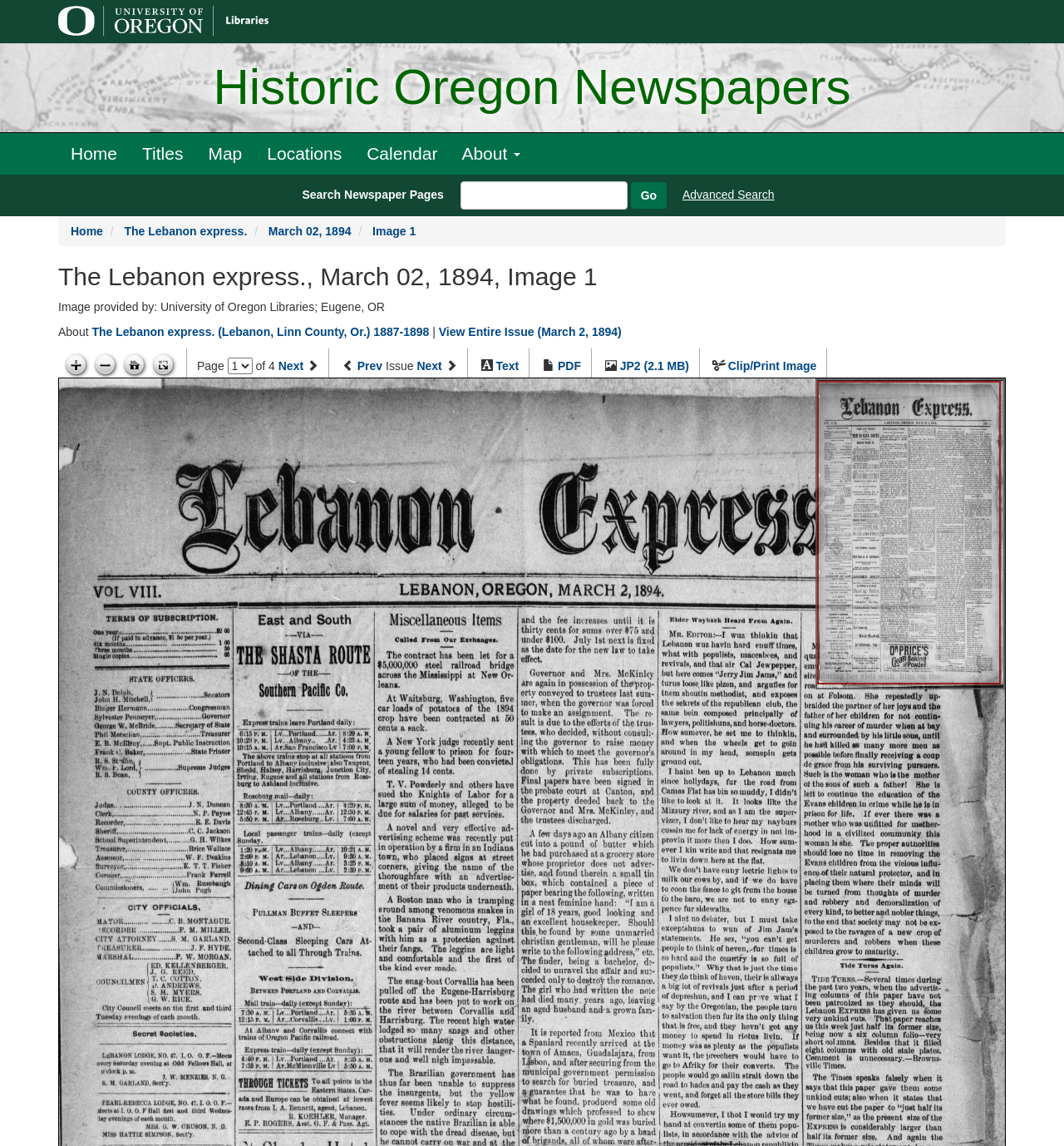Please find the bounding box coordinates of the element that needs to be clicked to perform the following instruction: "Go to Home". The bounding box coordinates should be four float numbers between 0 and 1, represented as [left, top, right, bottom].

[0.055, 0.116, 0.122, 0.152]